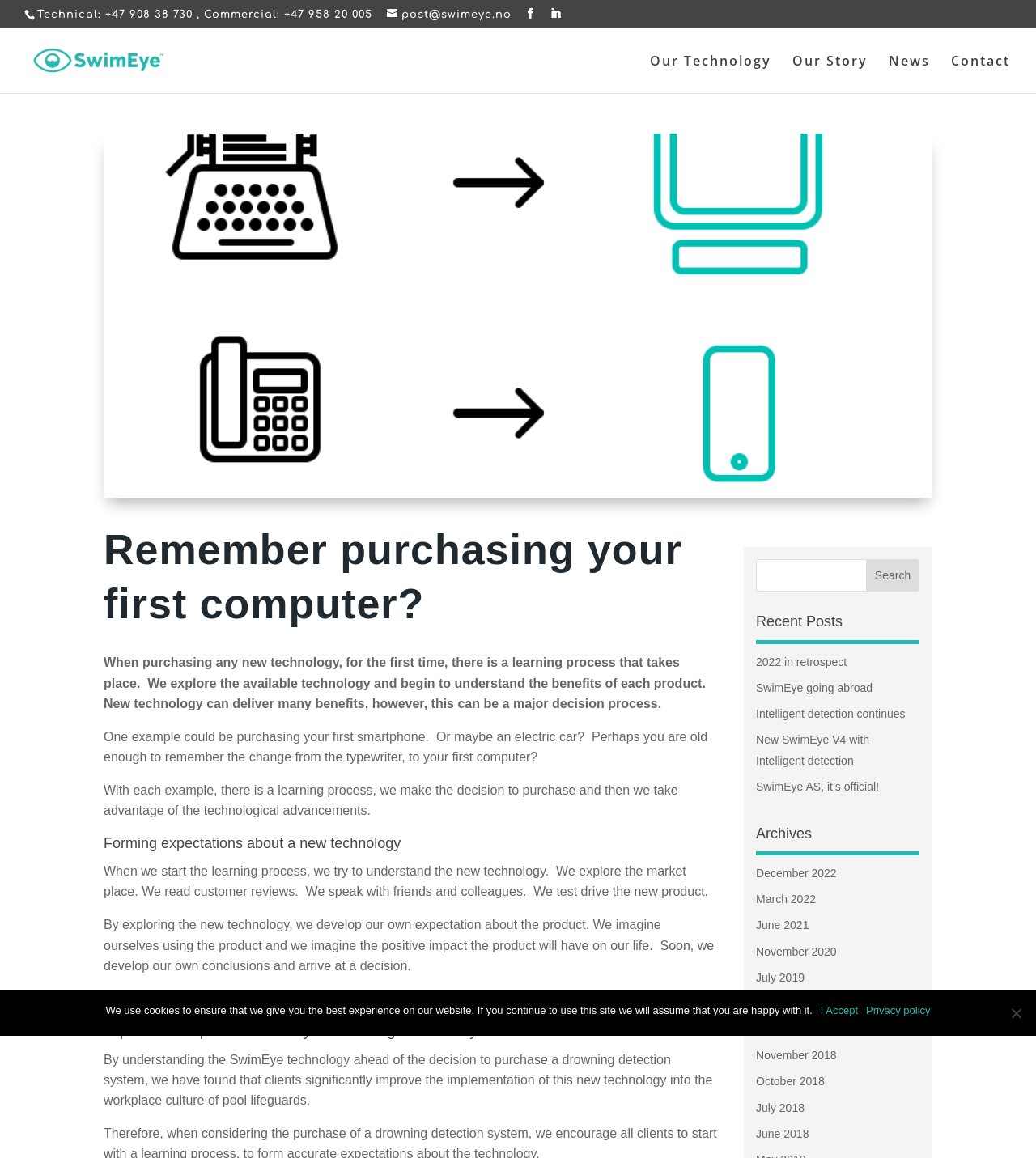What is the phone number for technical support?
Please provide a single word or phrase as your answer based on the screenshot.

+47 908 38 730